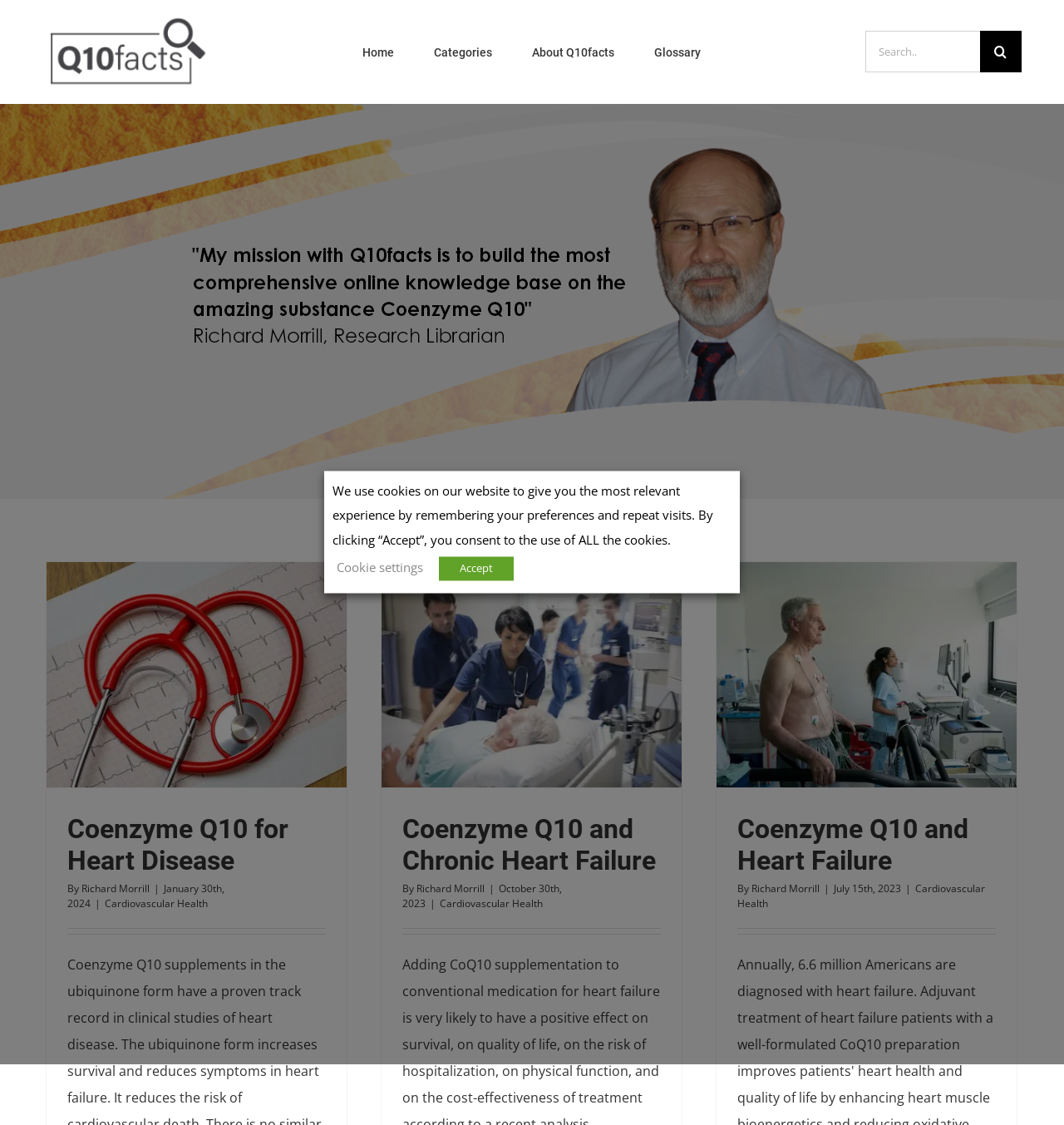Respond concisely with one word or phrase to the following query:
What are the categories of articles on this webpage?

Cardiovascular Health